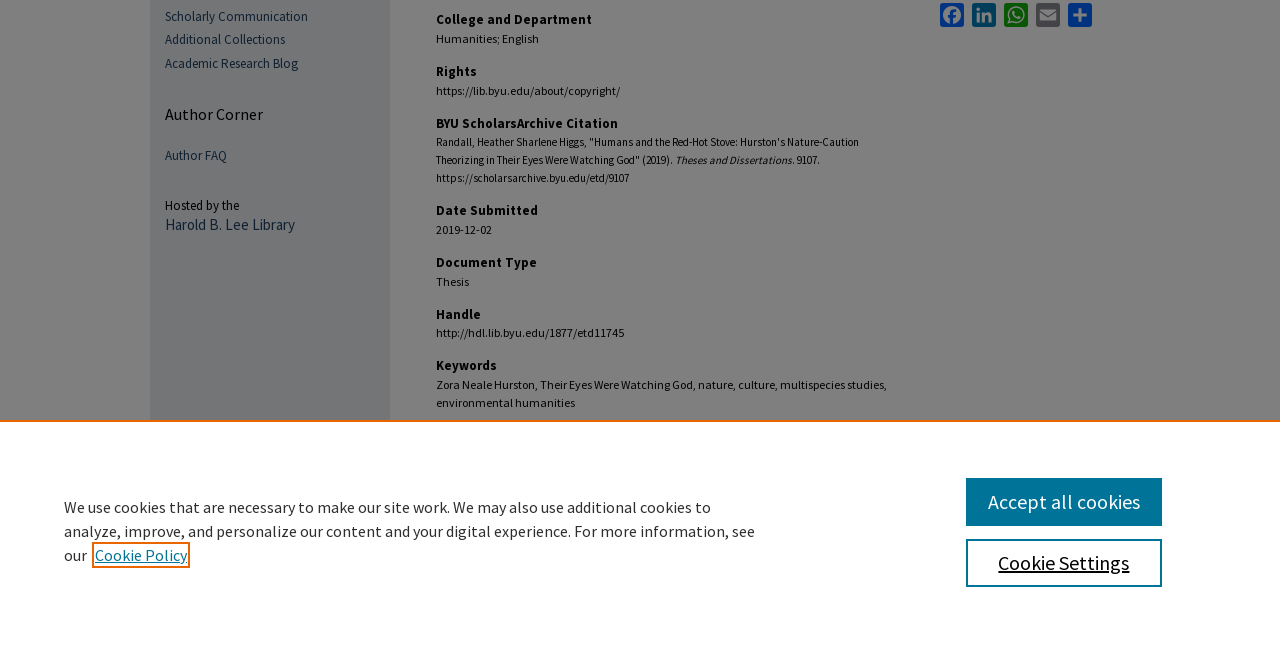Calculate the bounding box coordinates of the UI element given the description: "About".

[0.372, 0.882, 0.395, 0.905]